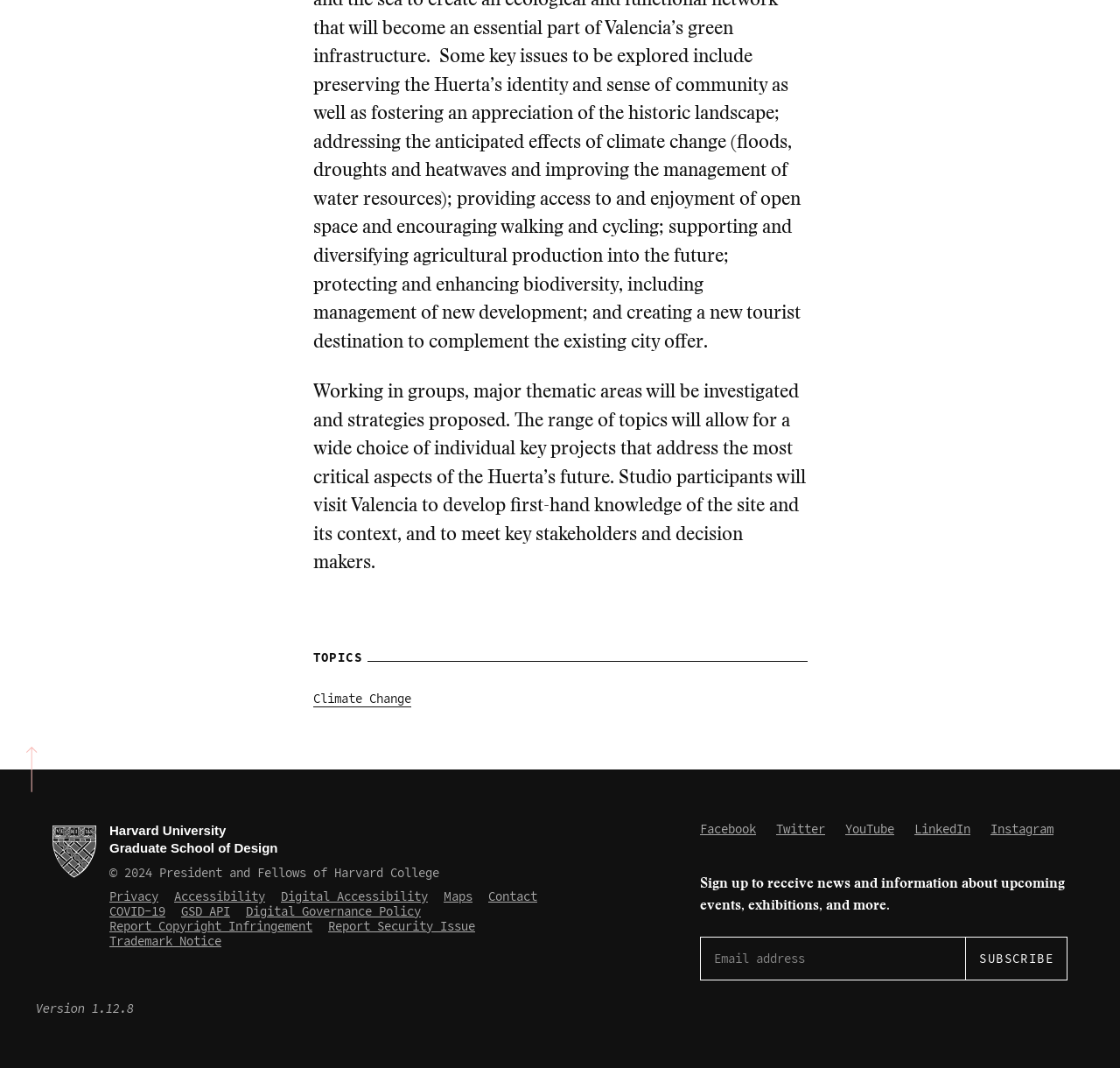Please provide a brief answer to the question using only one word or phrase: 
What is the main topic of the studio?

Huerta’s future